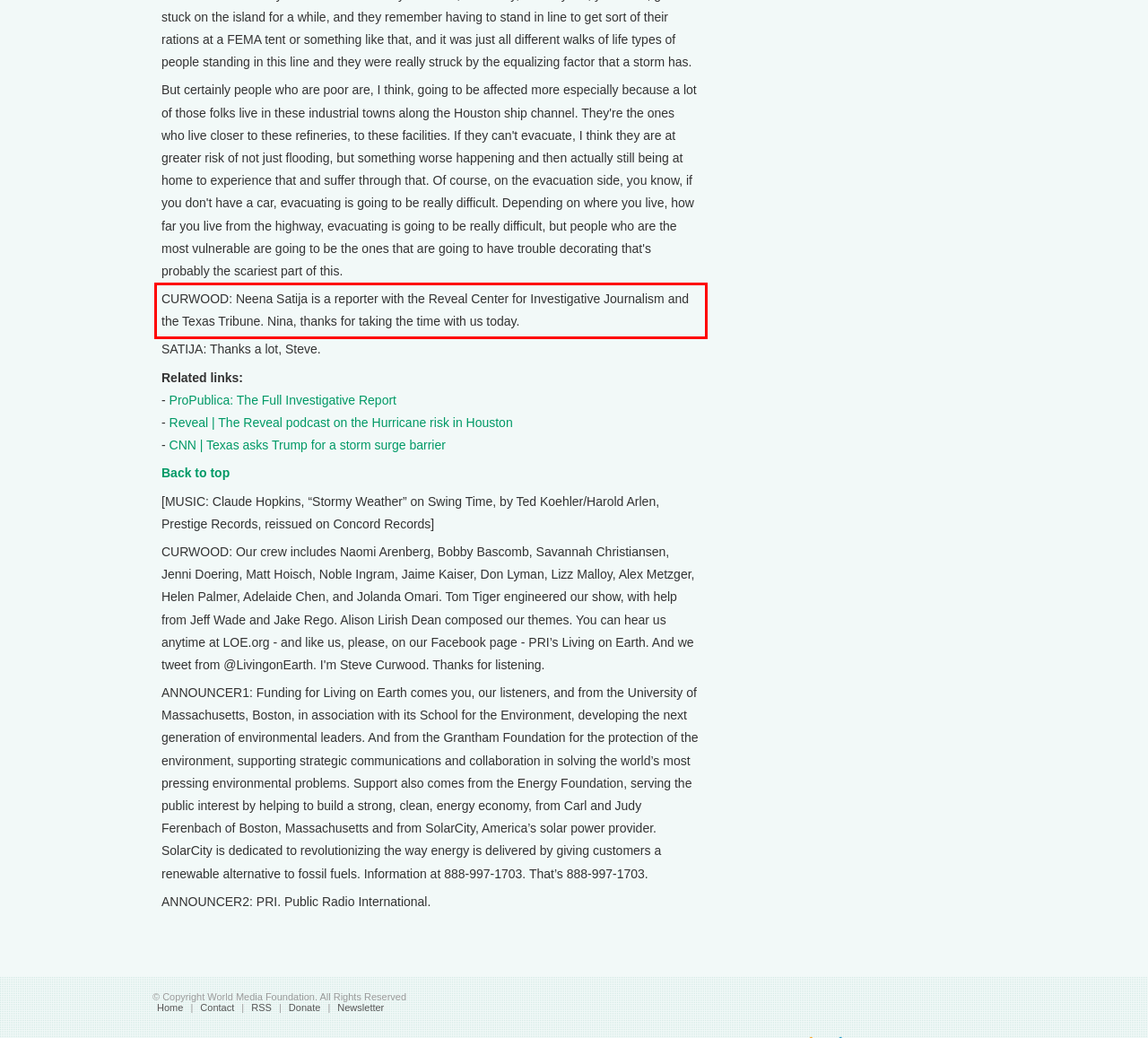Identify the text inside the red bounding box in the provided webpage screenshot and transcribe it.

CURWOOD: Neena Satija is a reporter with the Reveal Center for Investigative Journalism and the Texas Tribune. Nina, thanks for taking the time with us today.